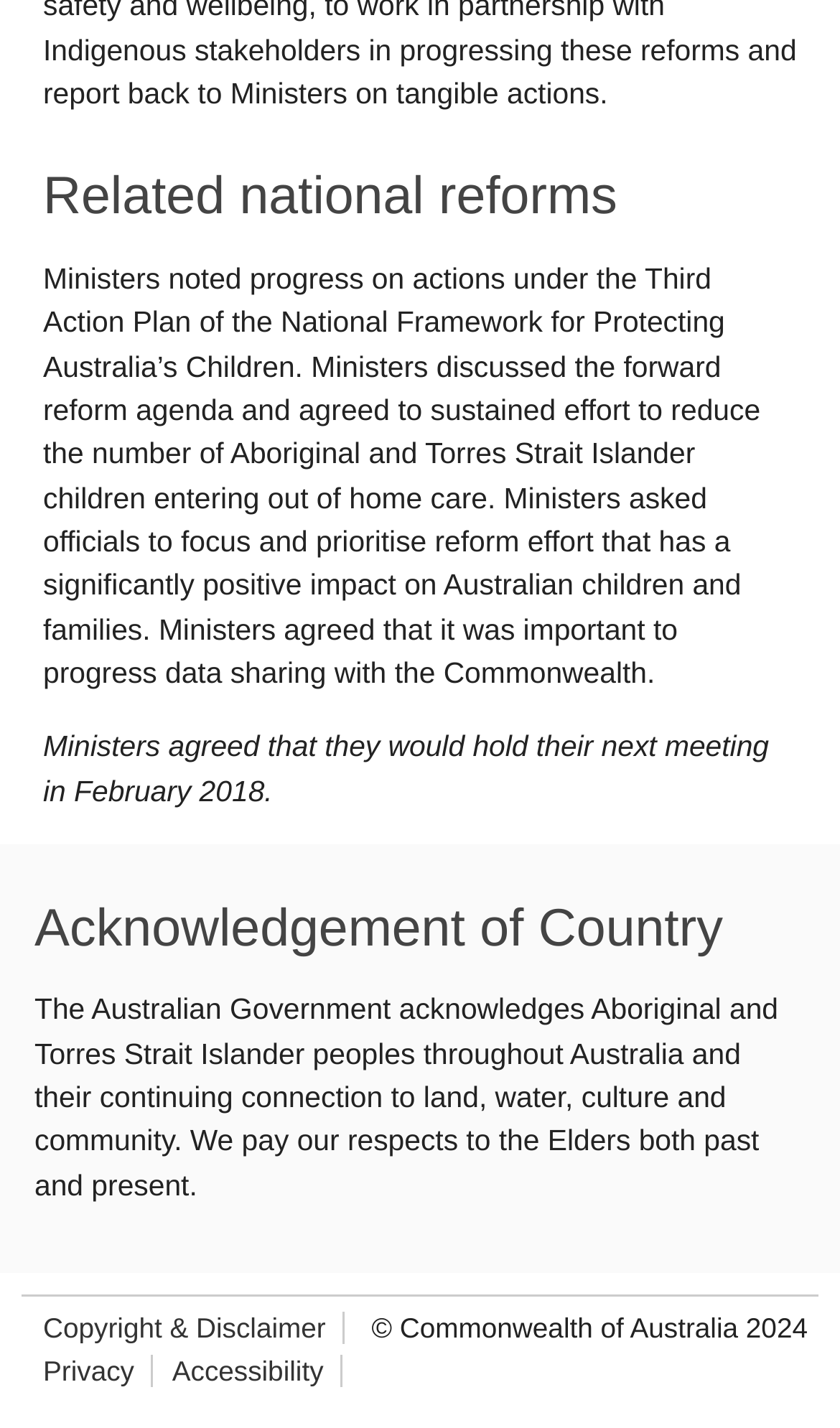When is the next meeting scheduled?
Please provide a single word or phrase as the answer based on the screenshot.

February 2018